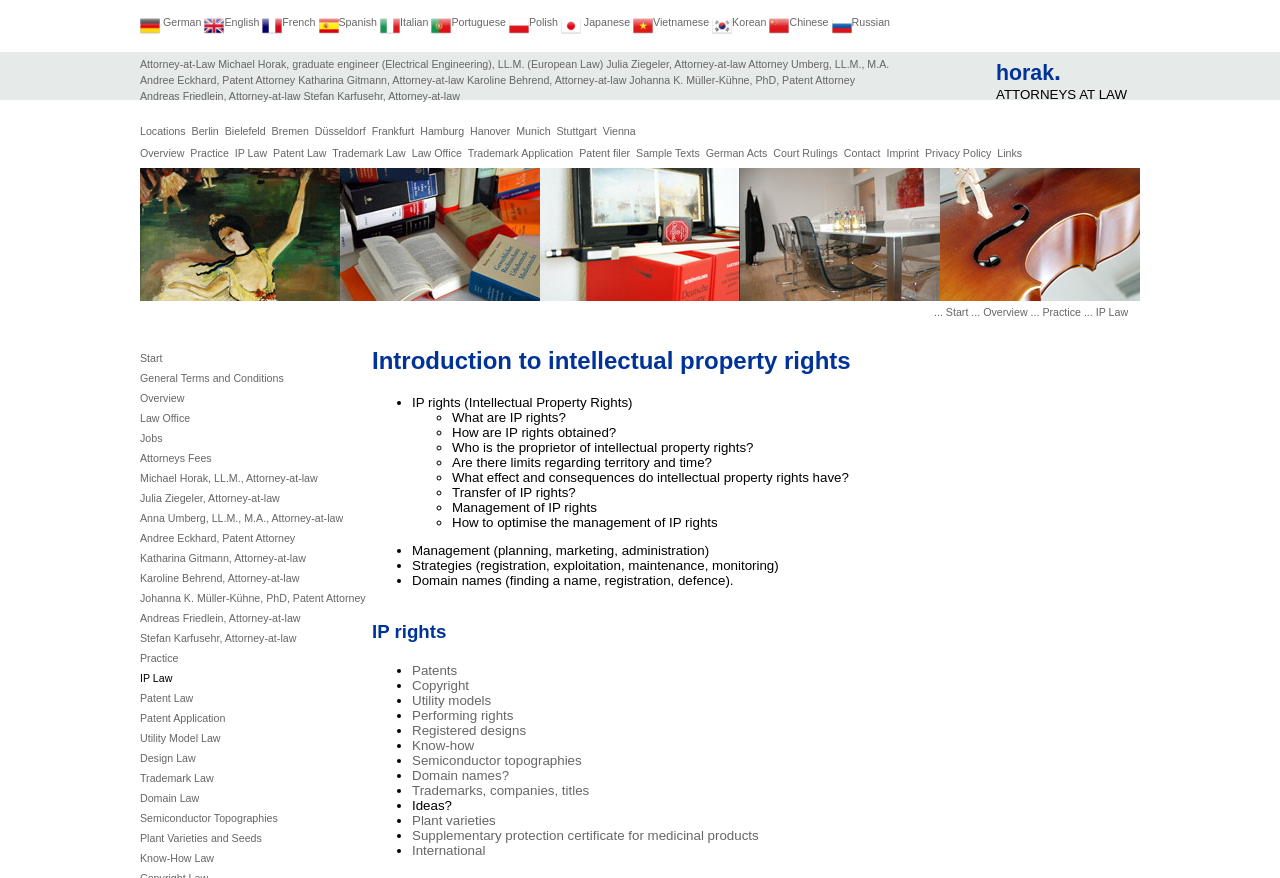Provide a thorough description of the webpage's content and layout.

This webpage appears to be the website of a law firm, "IP Rights horak Lawyers/ Patent Attorneys Germany". The page is divided into two main sections. 

At the top, there is a list of languages, including German, English, French, Spanish, Italian, Portuguese, Polish, Japanese, Vietnamese, Korean, Chinese, and Russian, each with a corresponding image and link. This section takes up about one-third of the page.

Below this section, there is a list of attorneys and their credentials, including their names, titles, and areas of expertise. This list is organized into a table with multiple rows and columns. The attorneys' names are links, and their credentials are listed in detail. The list also includes the locations of the law firm's offices, which are Berlin, Bielefeld, Bremen, Düsseldorf, Frankfurt, Hamburg, Hanover, Munich, Stuttgart, and Vienna.